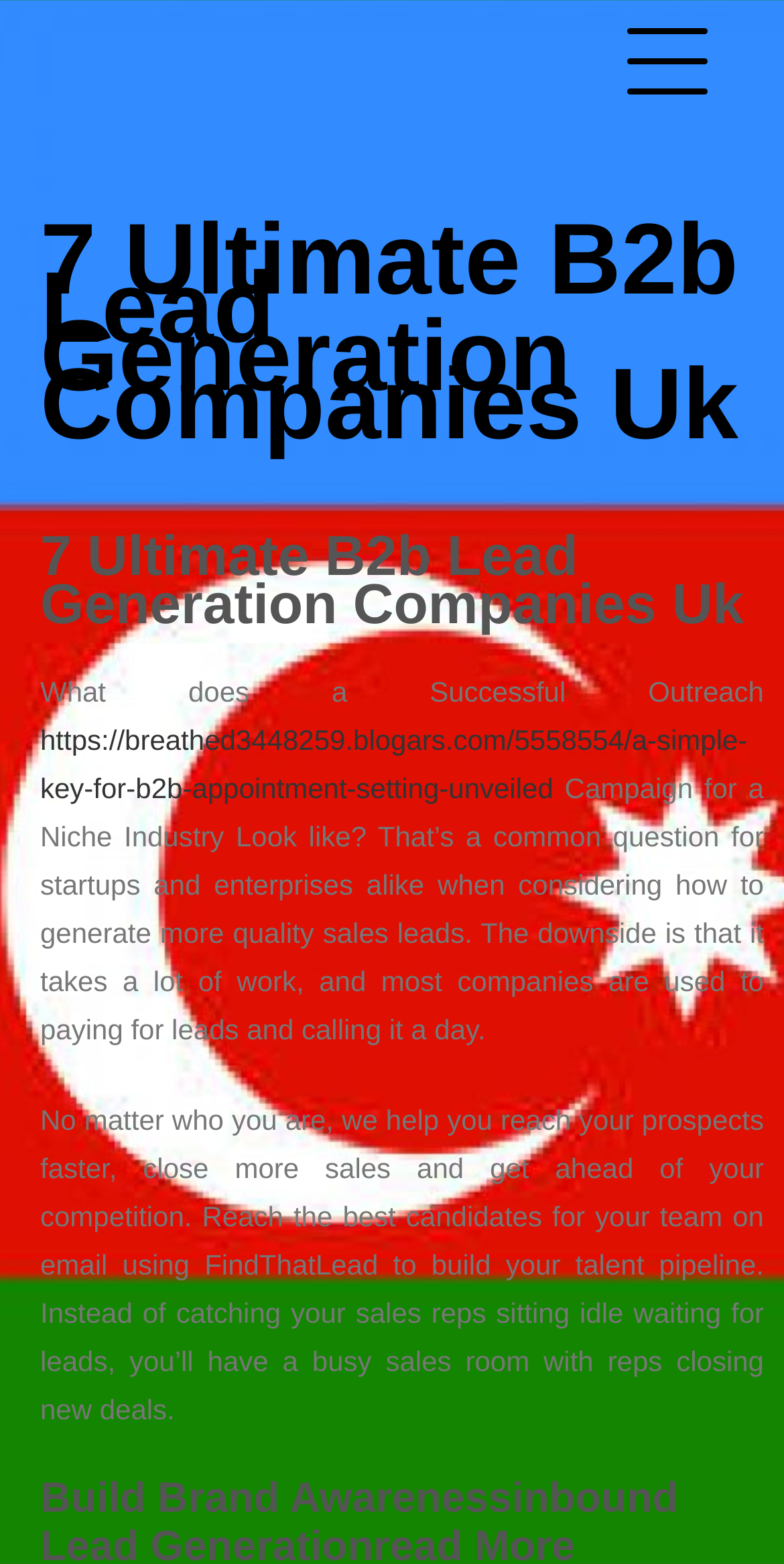What is the name of the team mentioned?
Craft a detailed and extensive response to the question.

The name of the team mentioned is 'Batalyon Team' which is found in the StaticText element with bounding box coordinates [0.072, 0.068, 0.275, 0.086].